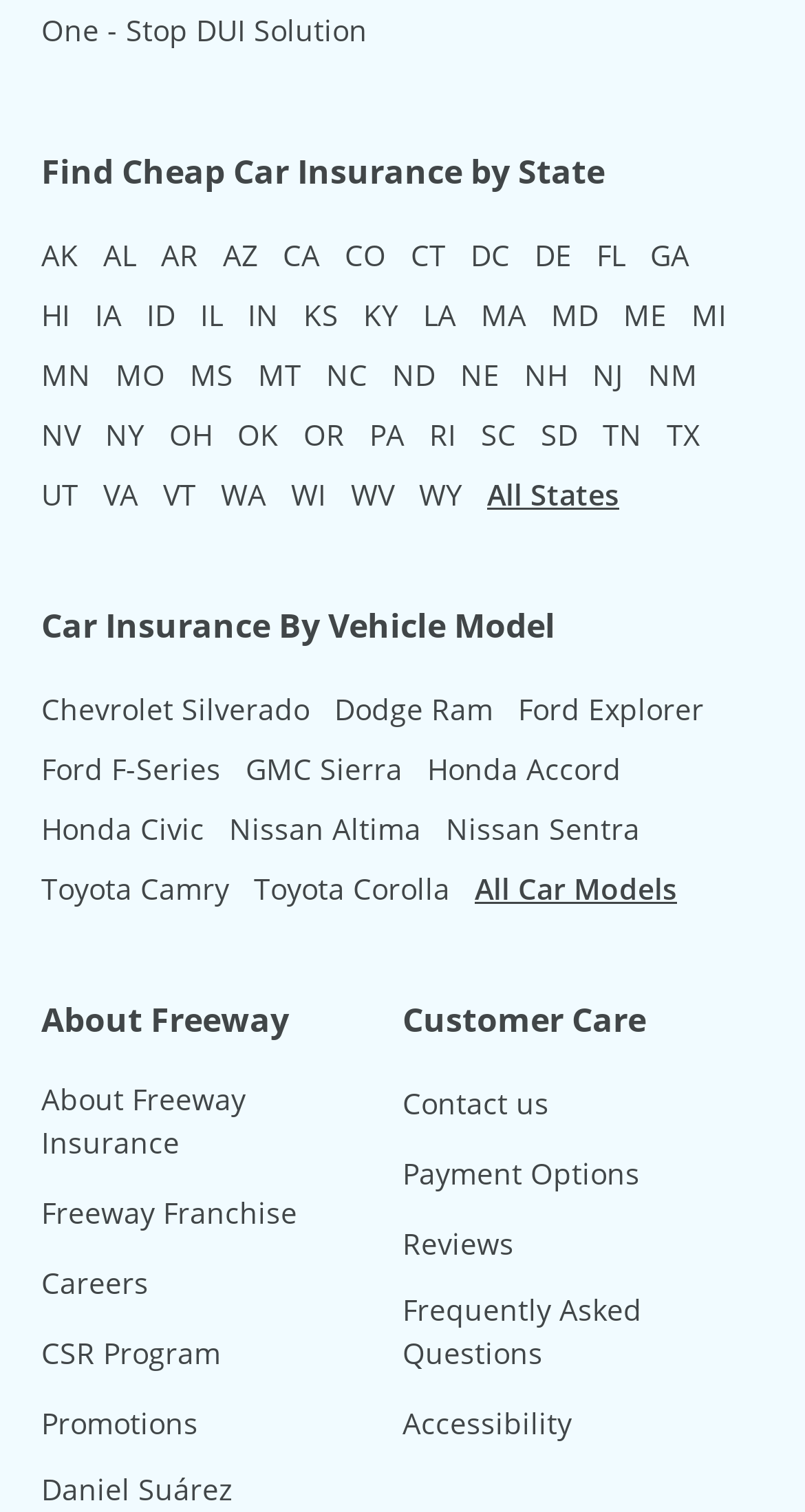Identify the bounding box coordinates of the section to be clicked to complete the task described by the following instruction: "Get car insurance quotes for California". The coordinates should be four float numbers between 0 and 1, formatted as [left, top, right, bottom].

[0.351, 0.154, 0.397, 0.183]